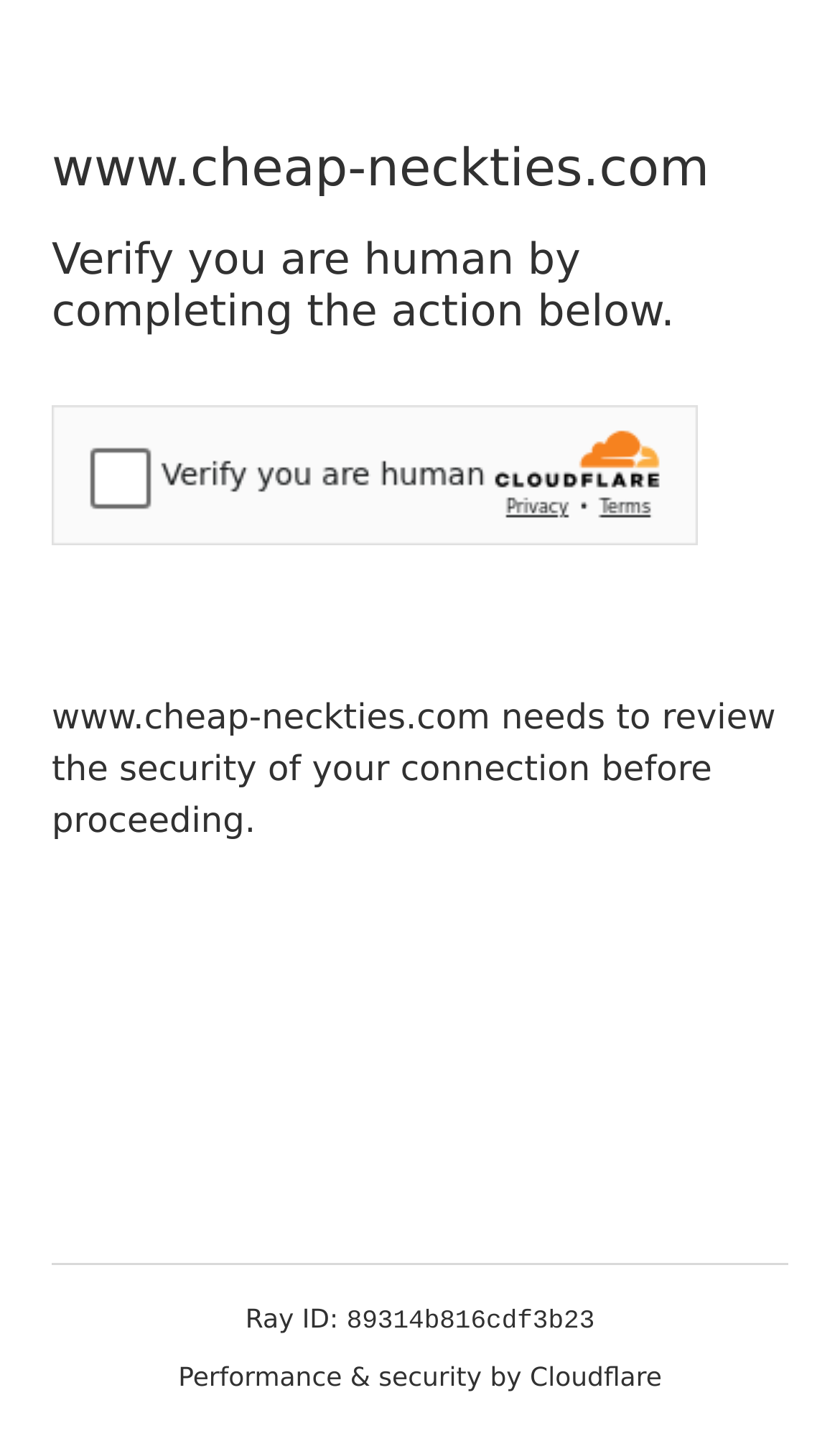Give a succinct answer to this question in a single word or phrase: 
What company is providing performance and security?

Cloudflare